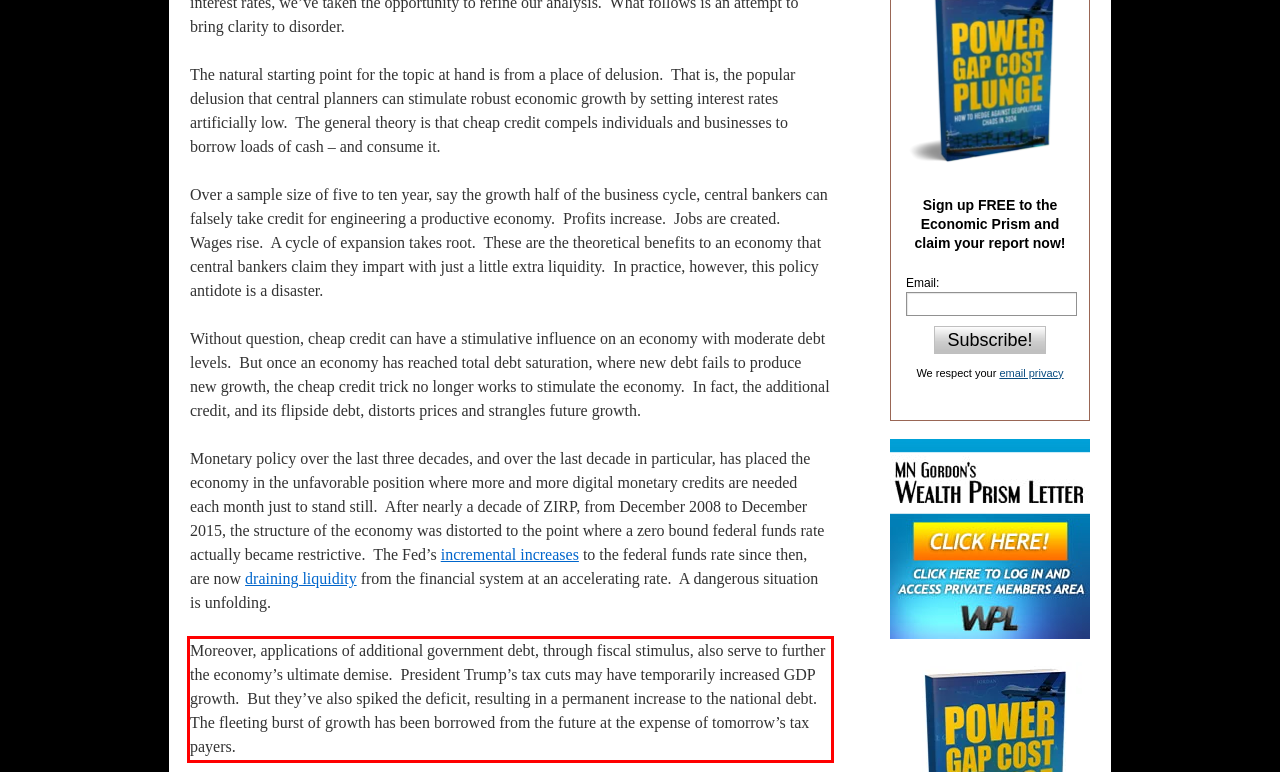Using the provided screenshot, read and generate the text content within the red-bordered area.

Moreover, applications of additional government debt, through fiscal stimulus, also serve to further the economy’s ultimate demise. President Trump’s tax cuts may have temporarily increased GDP growth. But they’ve also spiked the deficit, resulting in a permanent increase to the national debt. The fleeting burst of growth has been borrowed from the future at the expense of tomorrow’s tax payers.